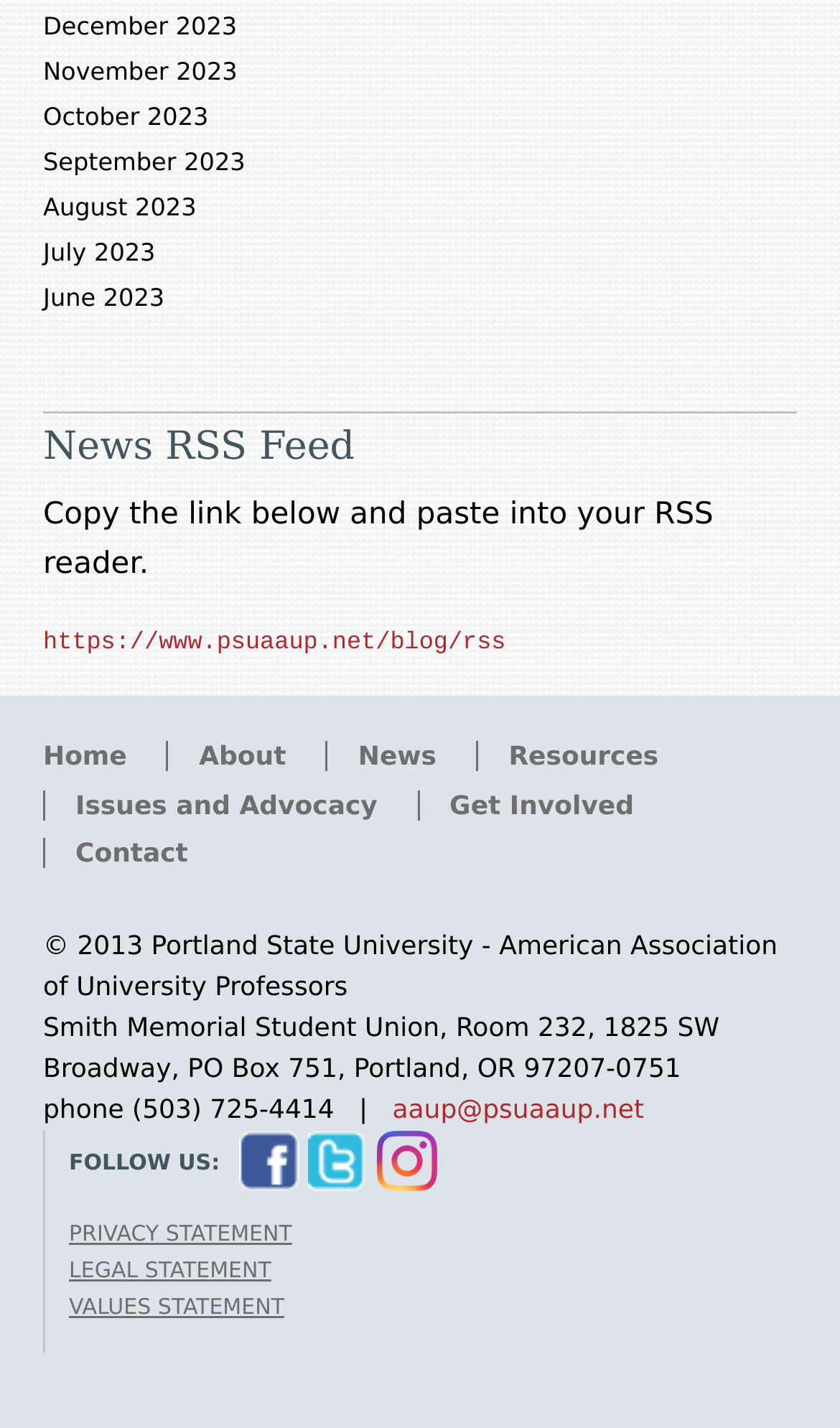How many months are listed for news RSS feed? Analyze the screenshot and reply with just one word or a short phrase.

7